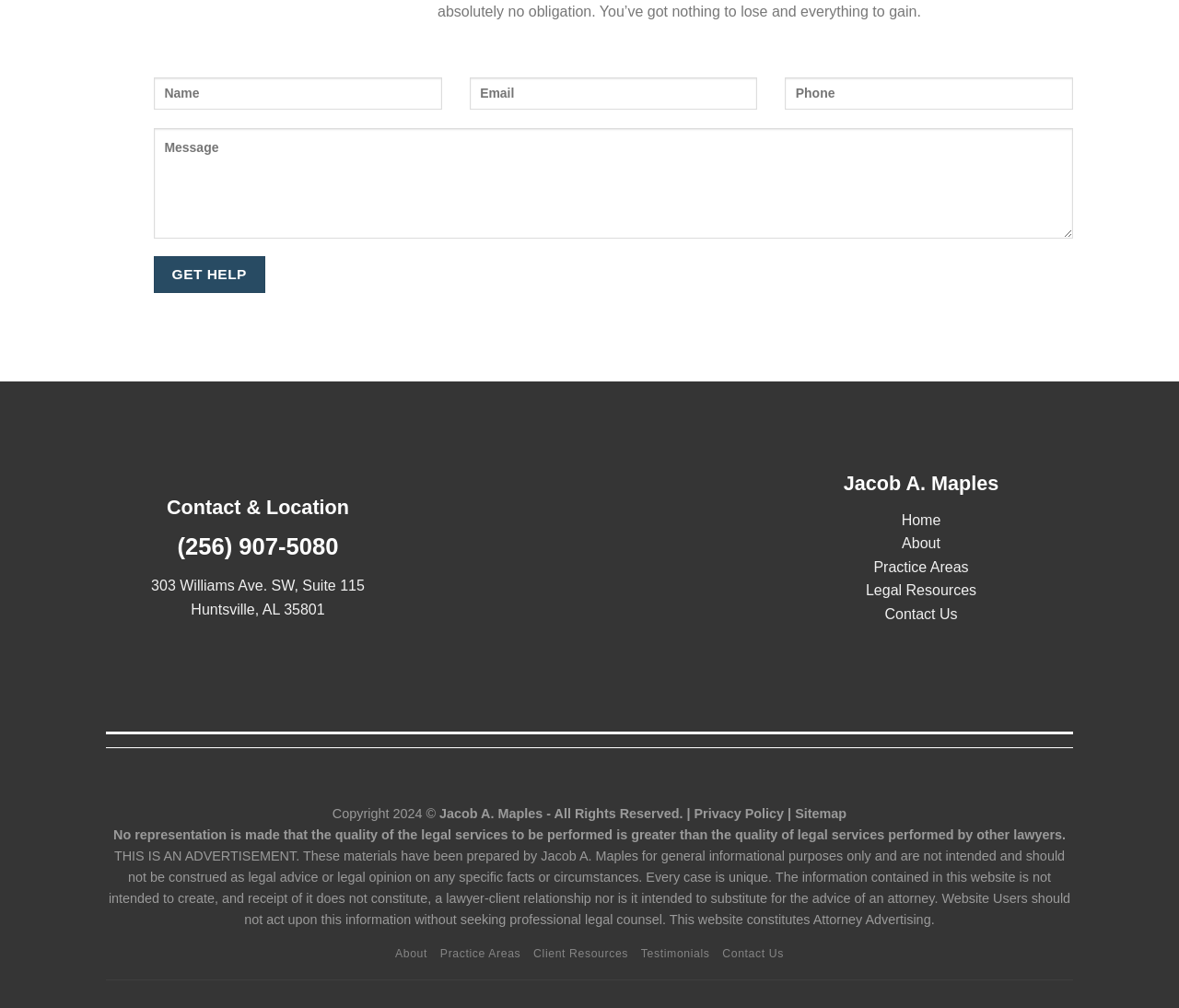Provide a short answer to the following question with just one word or phrase: What is the copyright year mentioned on the webpage?

2024